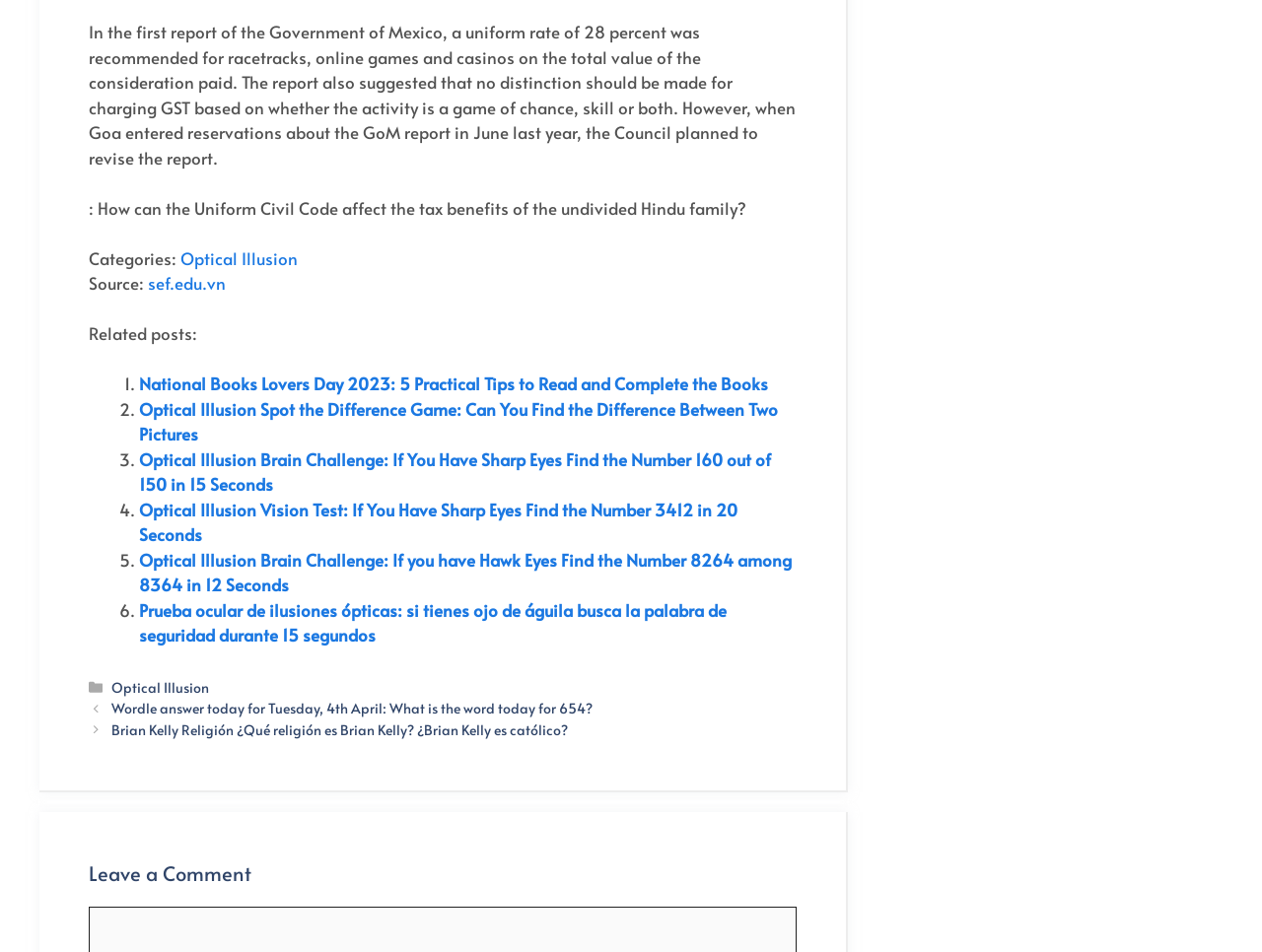Please provide a one-word or short phrase answer to the question:
What is the topic of the first report mentioned?

GST